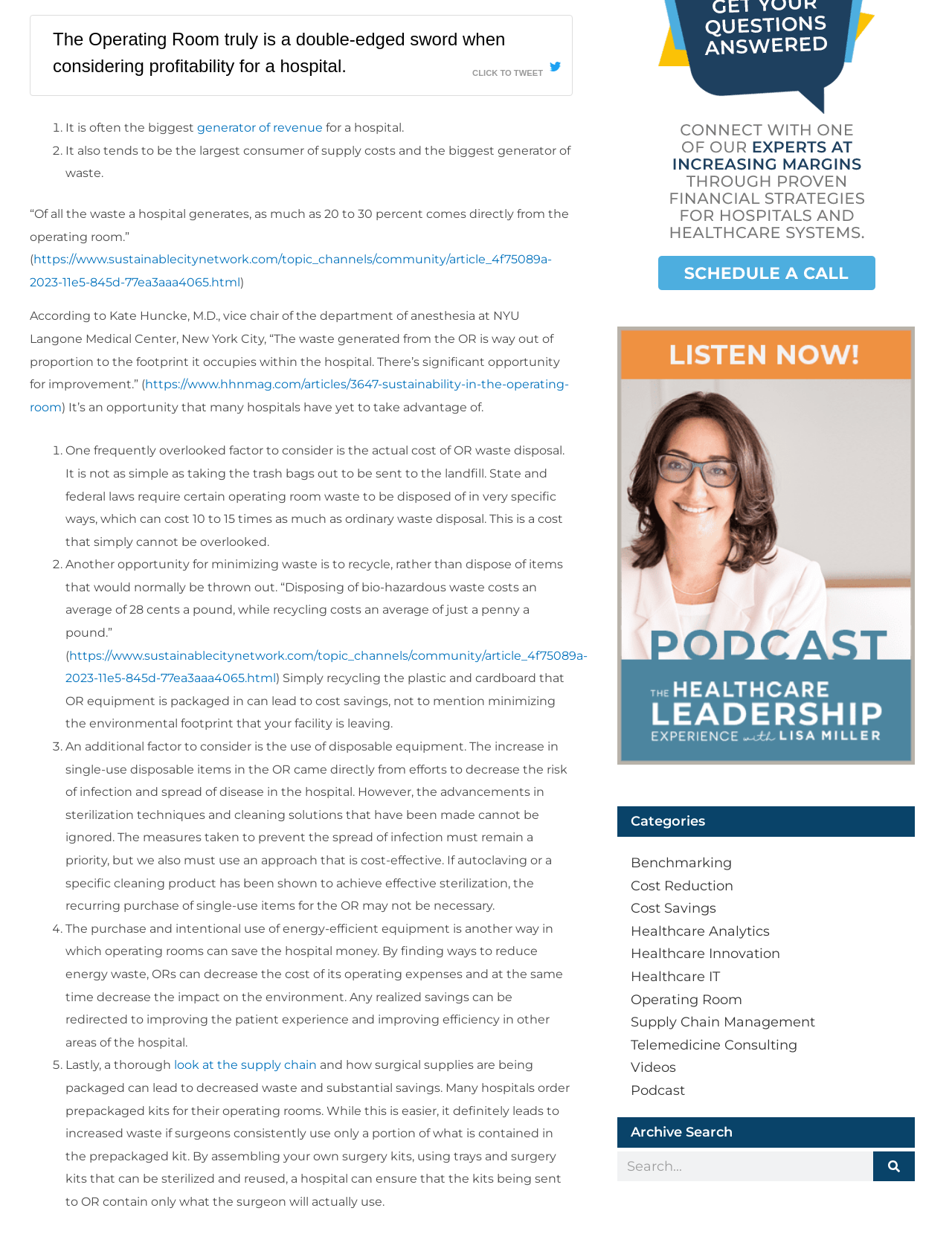Identify the bounding box coordinates for the region of the element that should be clicked to carry out the instruction: "Listen to the podcast about the healthcare leadership experience". The bounding box coordinates should be four float numbers between 0 and 1, i.e., [left, top, right, bottom].

[0.648, 0.265, 0.961, 0.619]